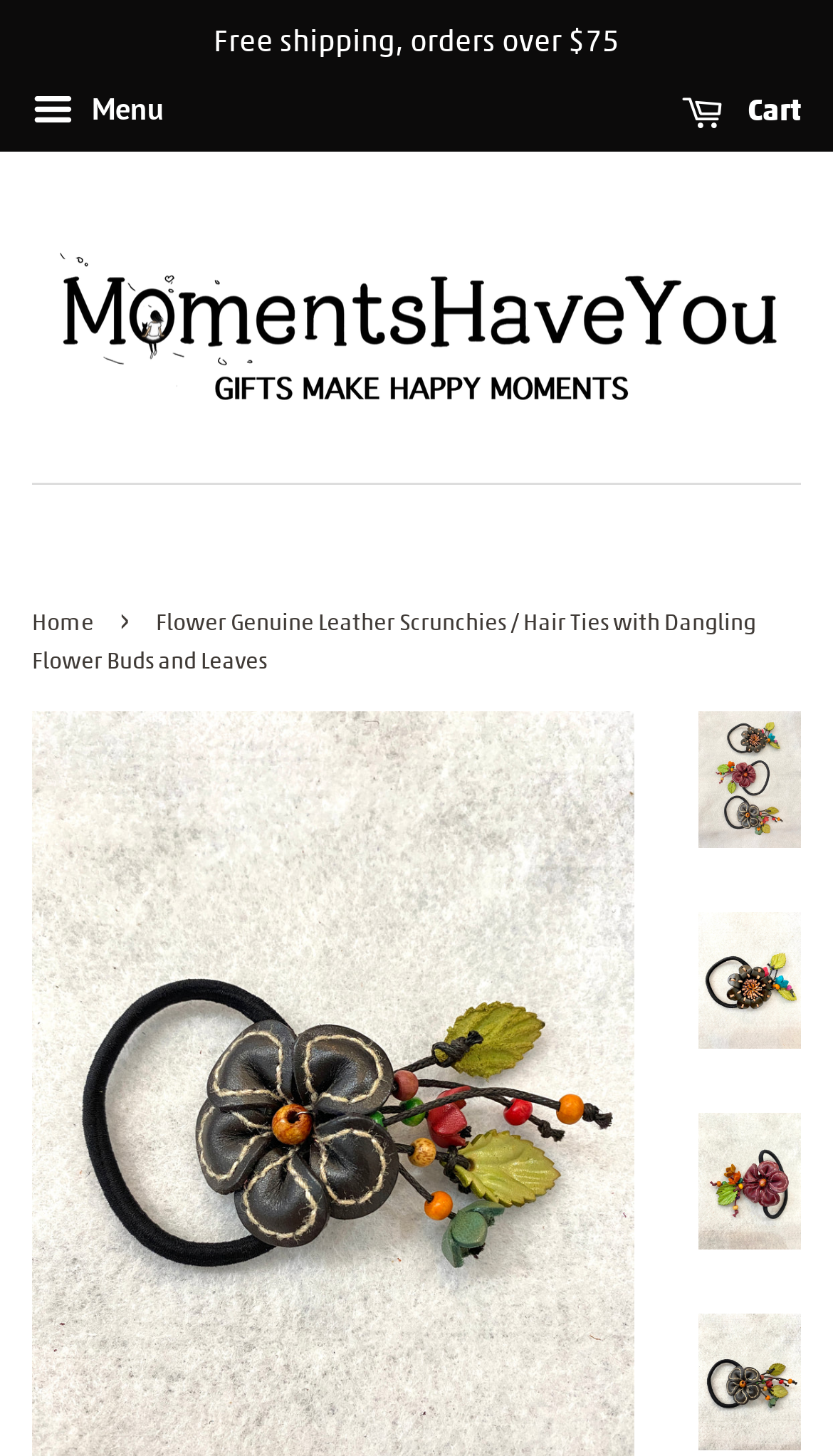How many navigation links are in the breadcrumbs?
Based on the image content, provide your answer in one word or a short phrase.

1